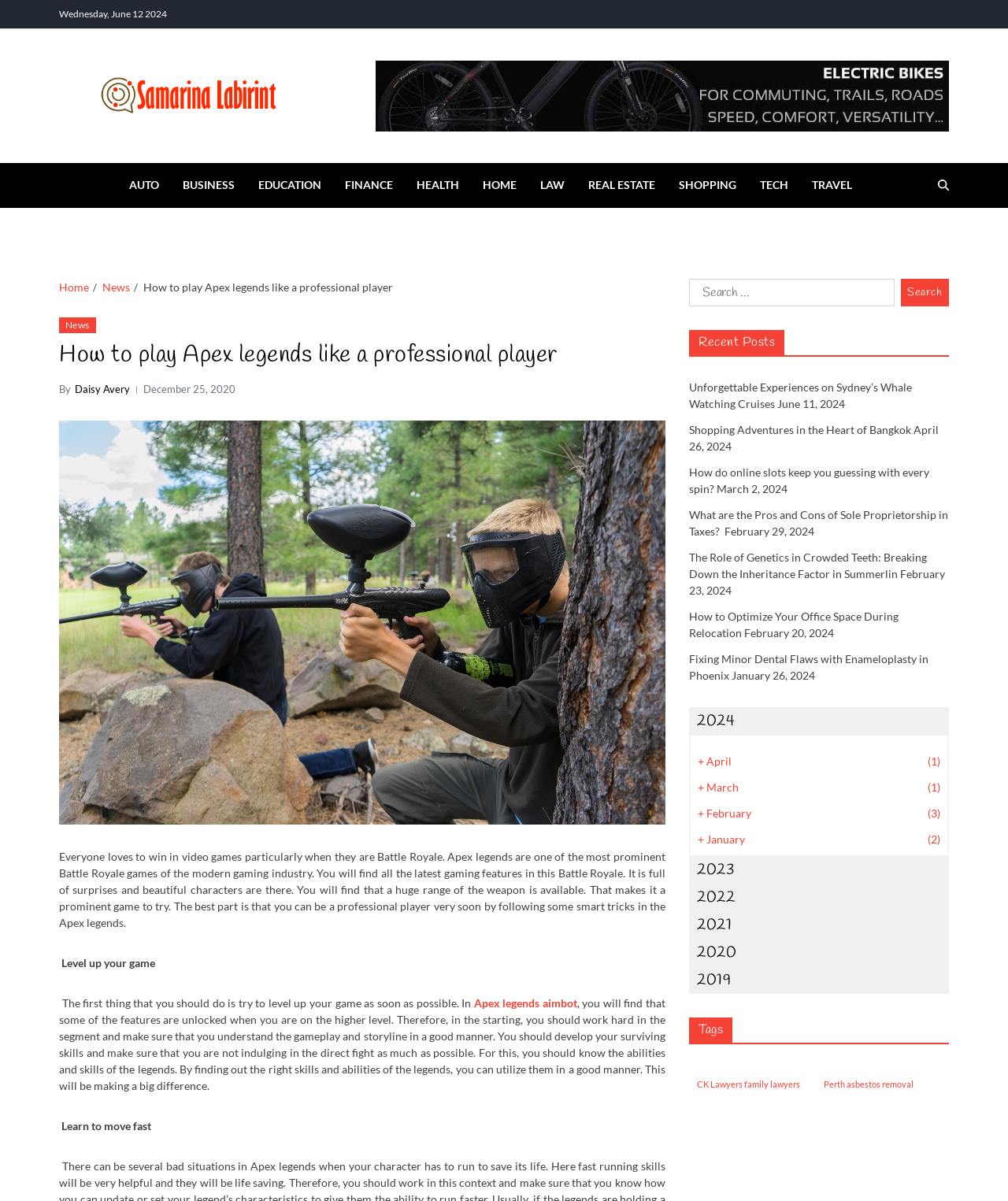What is the search function for on the webpage?
Look at the image and provide a detailed response to the question.

The search function is located in the right sidebar of the webpage, where it is written 'Search for:' and has a search box and a search button next to it.